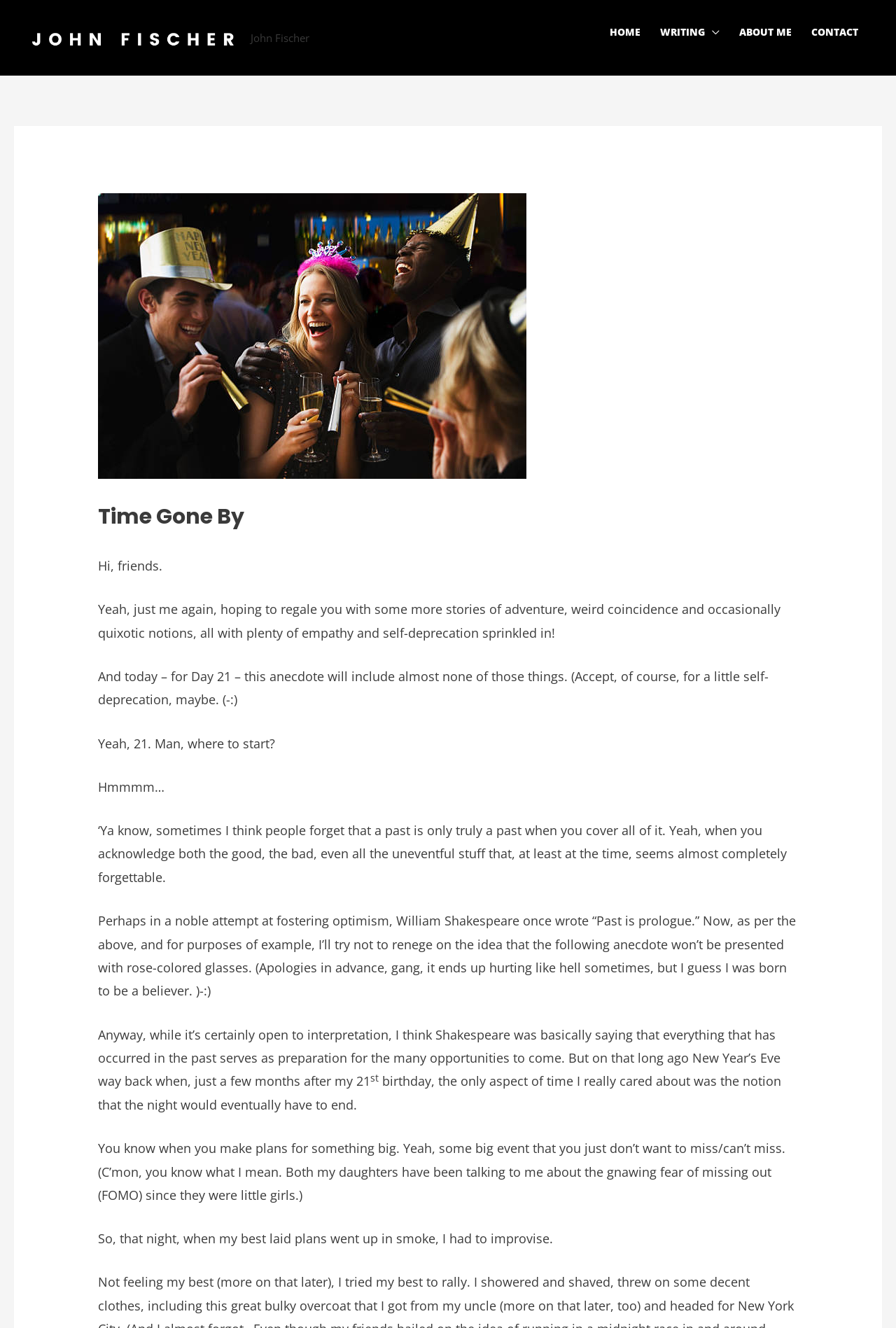Using the details from the image, please elaborate on the following question: What is the author's name?

The author's name is mentioned in the link 'John L. Fischer' at the top of the page, and also in the StaticText 'John Fischer' below it.